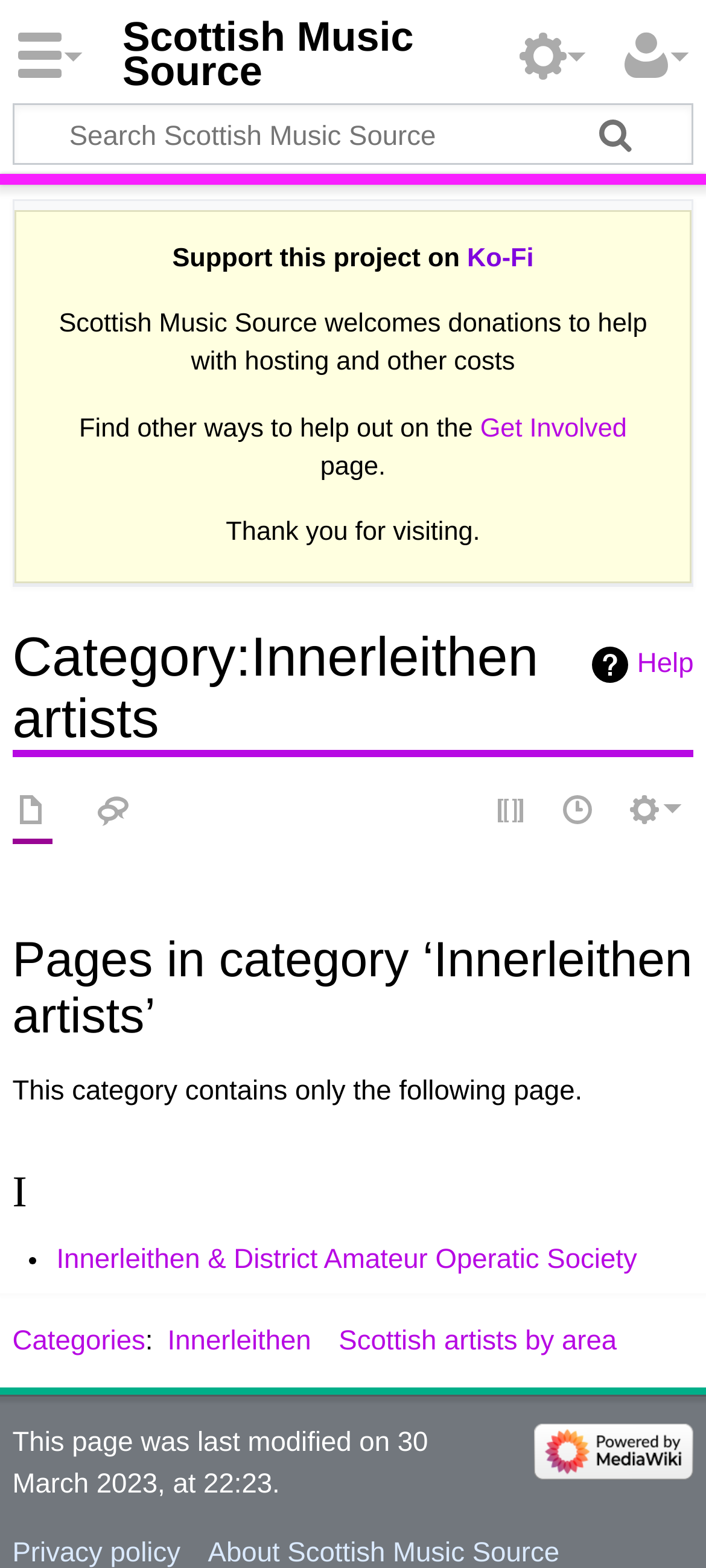Please mark the bounding box coordinates of the area that should be clicked to carry out the instruction: "Go to the Innerleithen page".

[0.237, 0.846, 0.441, 0.865]